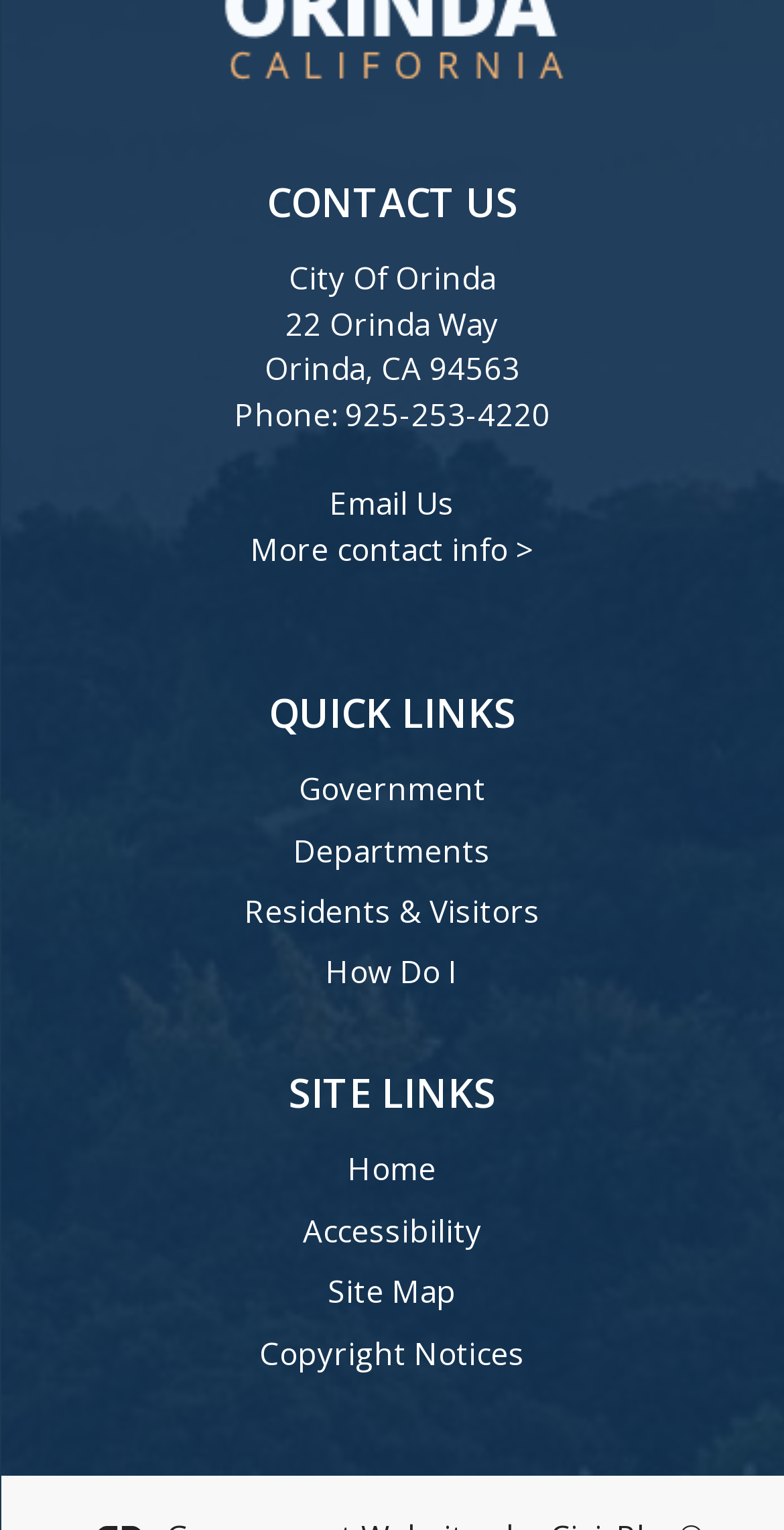From the webpage screenshot, predict the bounding box of the UI element that matches this description: "Residents & Visitors".

[0.312, 0.582, 0.688, 0.608]